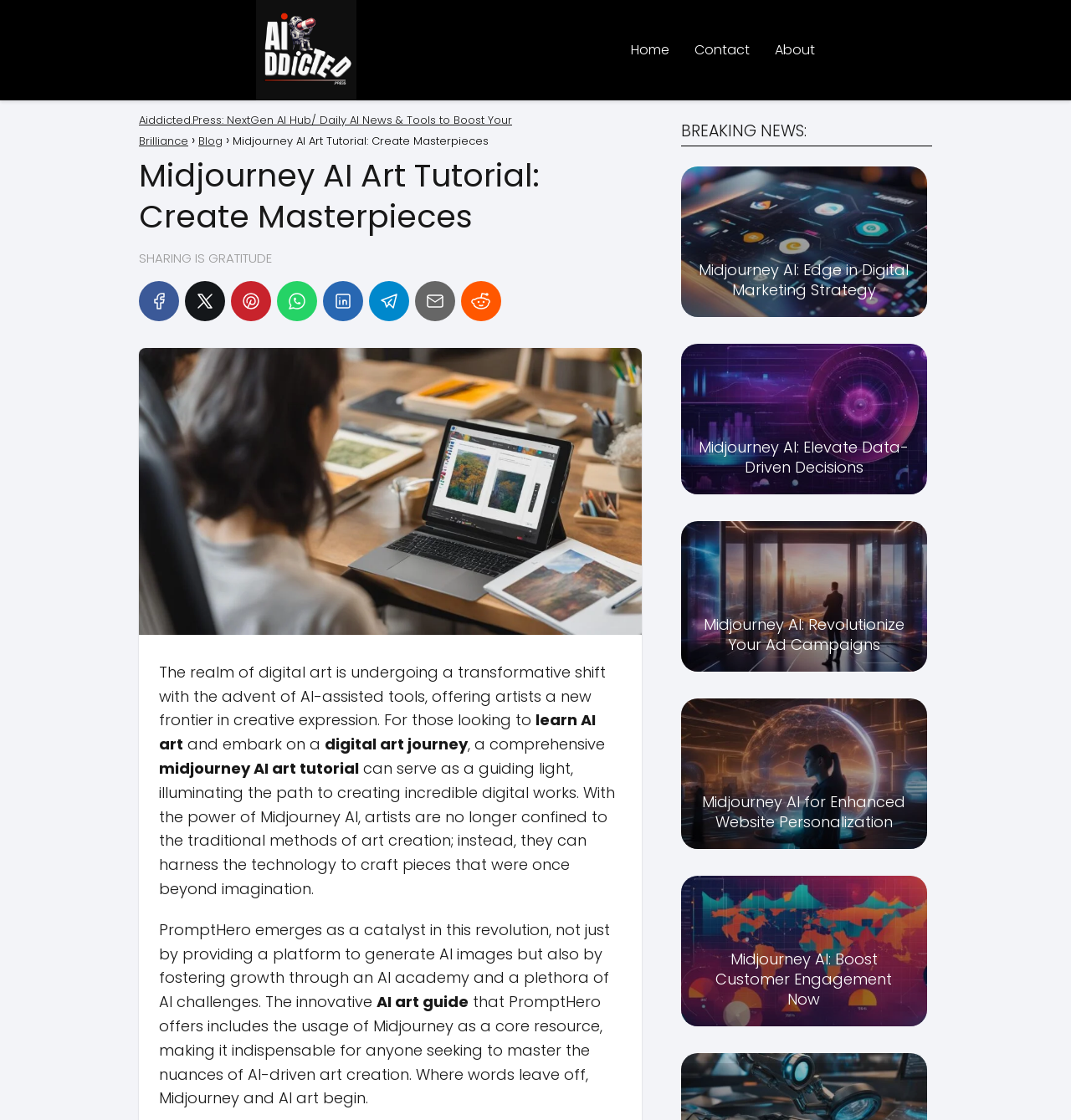How many social media links are available?
Please provide a single word or phrase in response based on the screenshot.

7